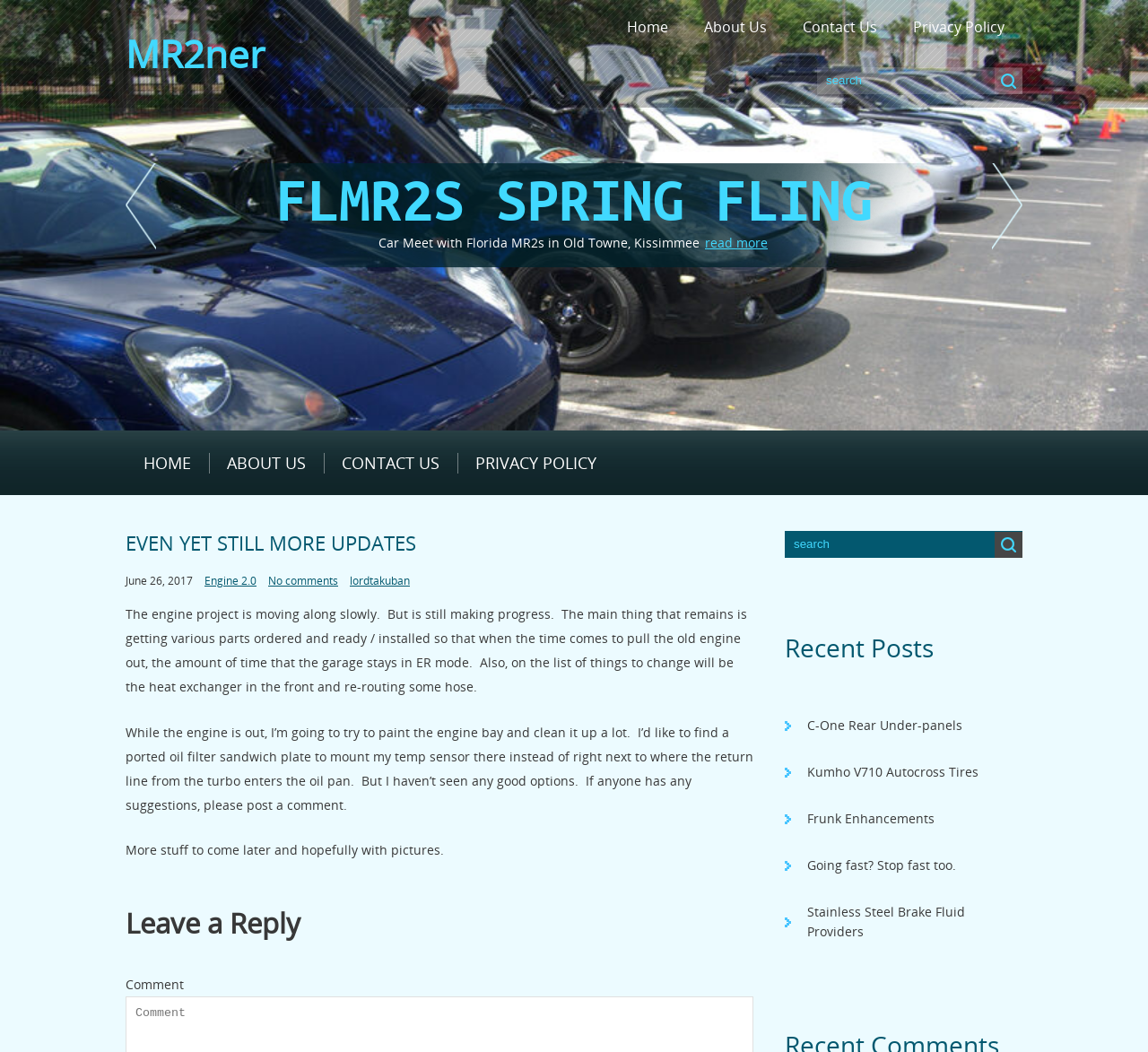What is the main topic of the first post?
From the details in the image, answer the question comprehensively.

The main topic of the first post is the engine project, which is mentioned in the title 'EVEN YET STILL MORE UPDATES' and discussed in the post itself.